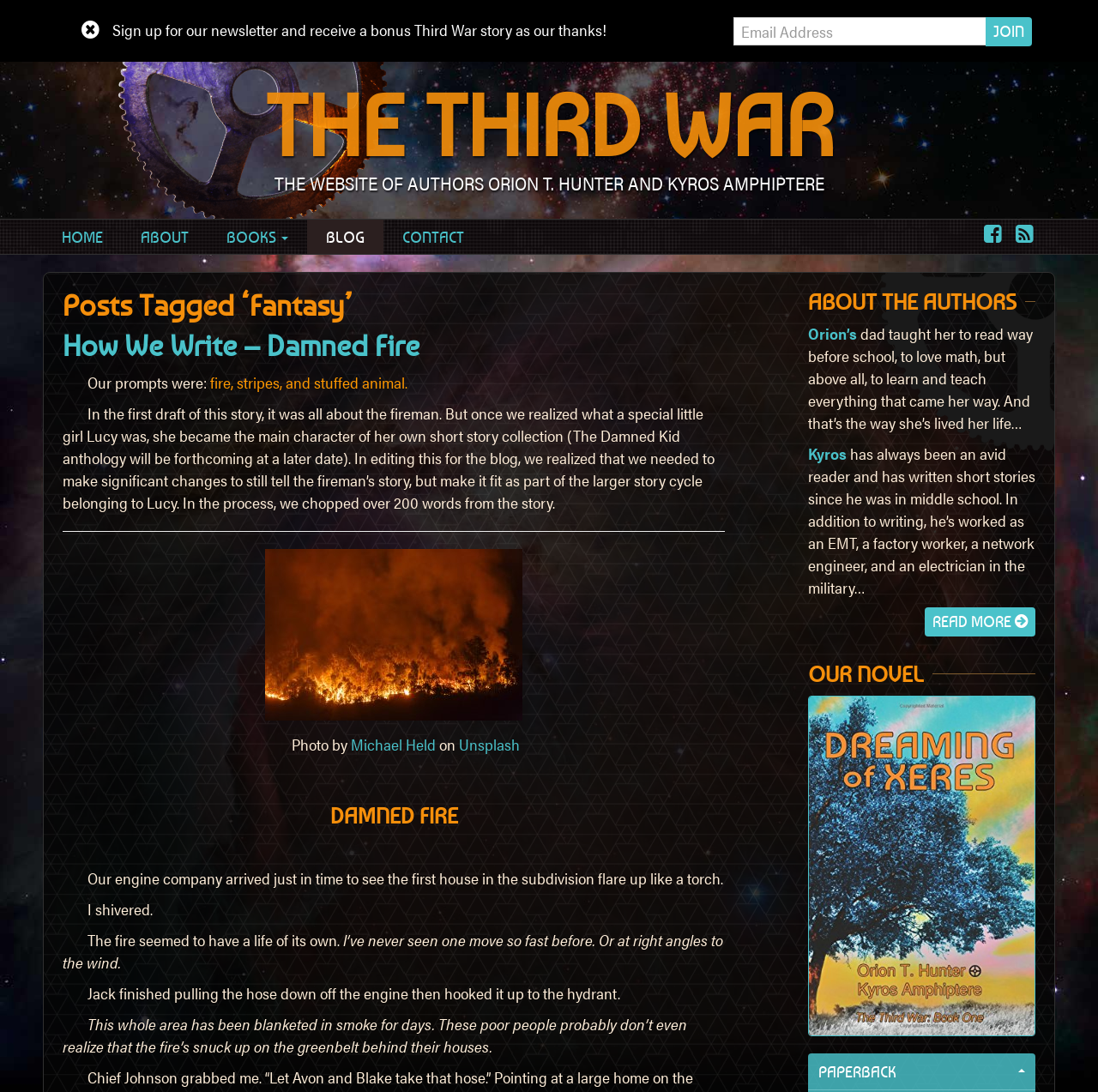Give a one-word or phrase response to the following question: What is the purpose of the newsletter signup?

Receive a bonus story